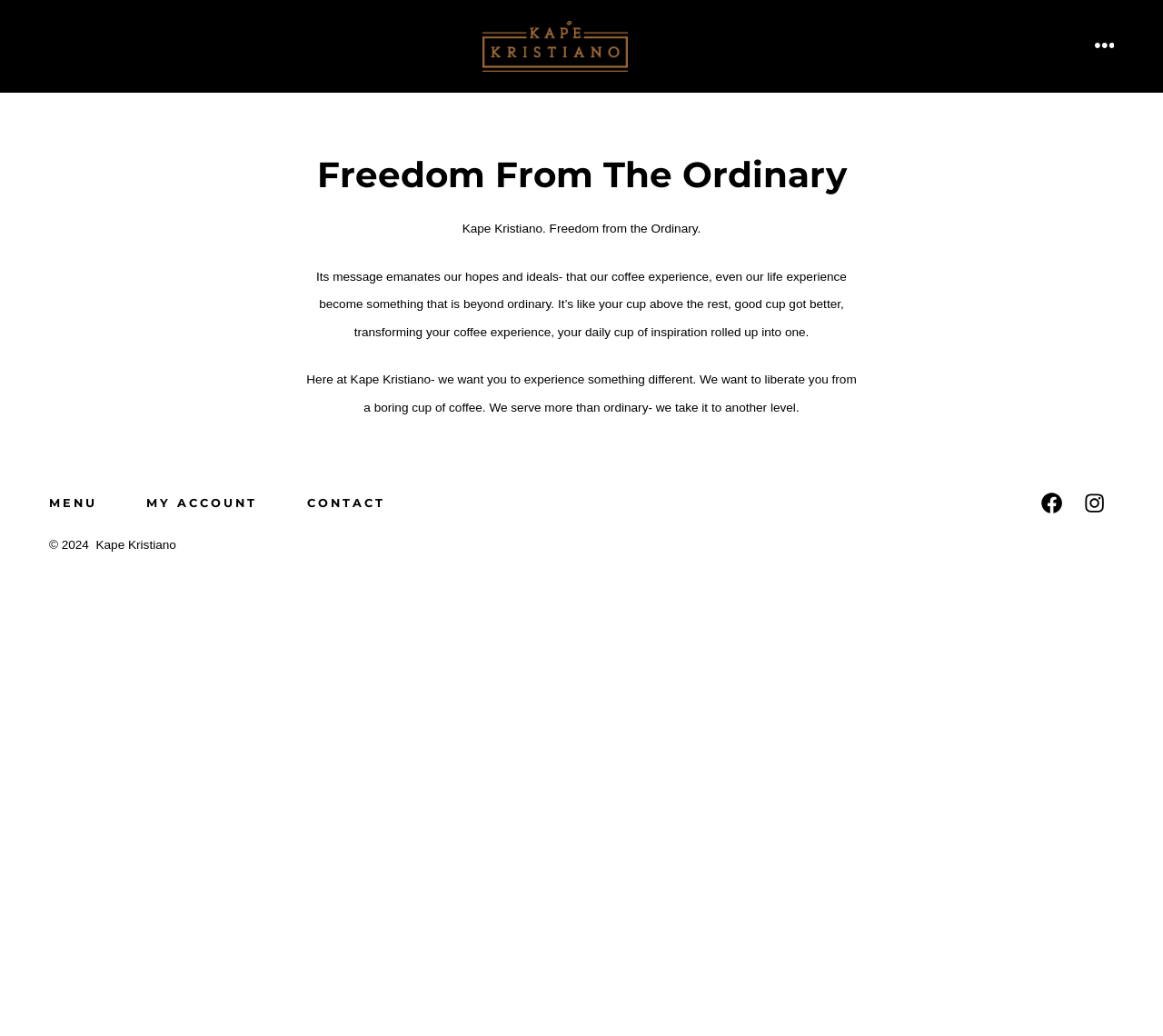Given the following UI element description: "Menu", find the bounding box coordinates in the webpage screenshot.

[0.932, 0.024, 0.967, 0.065]